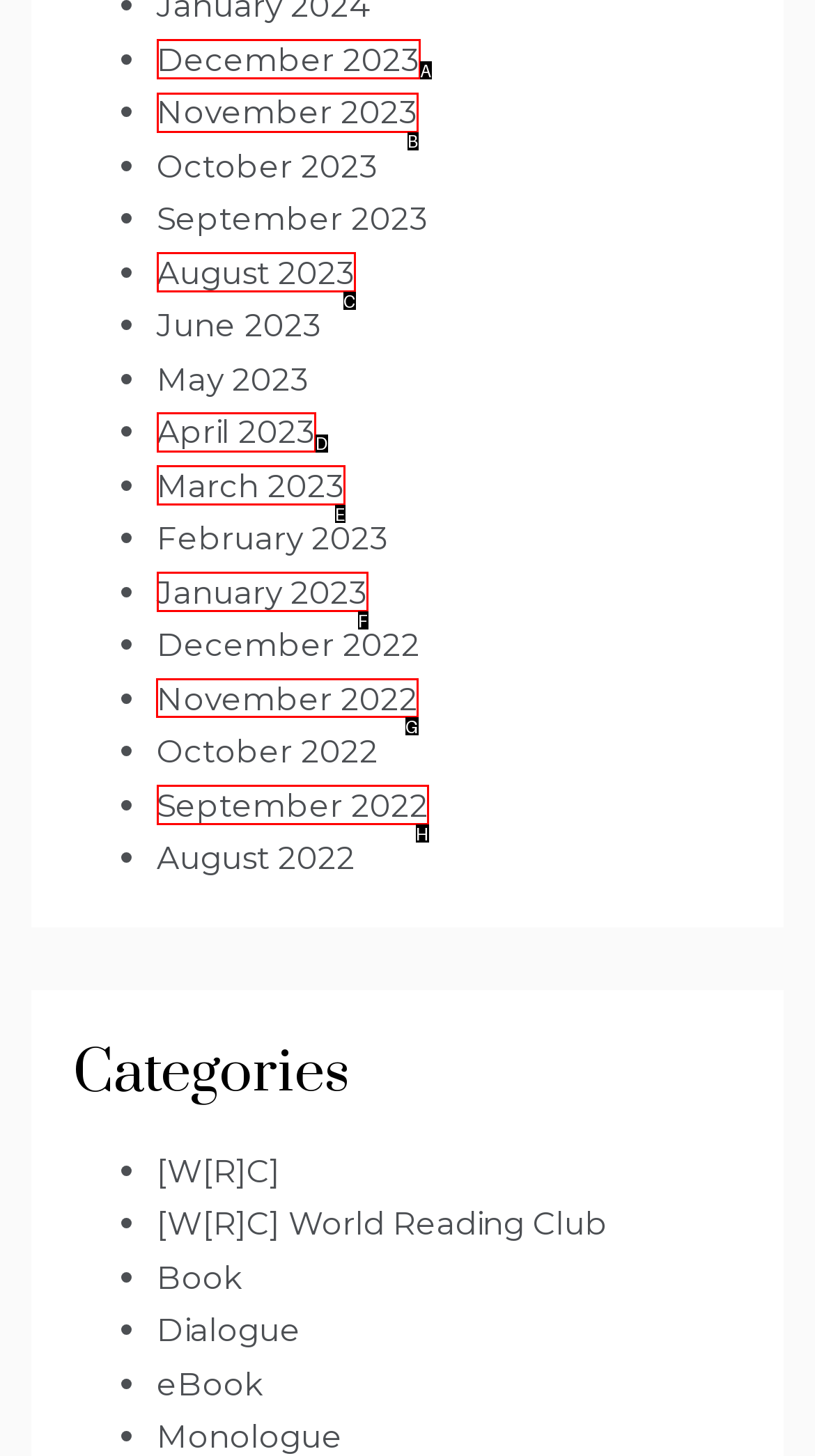Choose the correct UI element to click for this task: Check November 2022 Answer using the letter from the given choices.

G